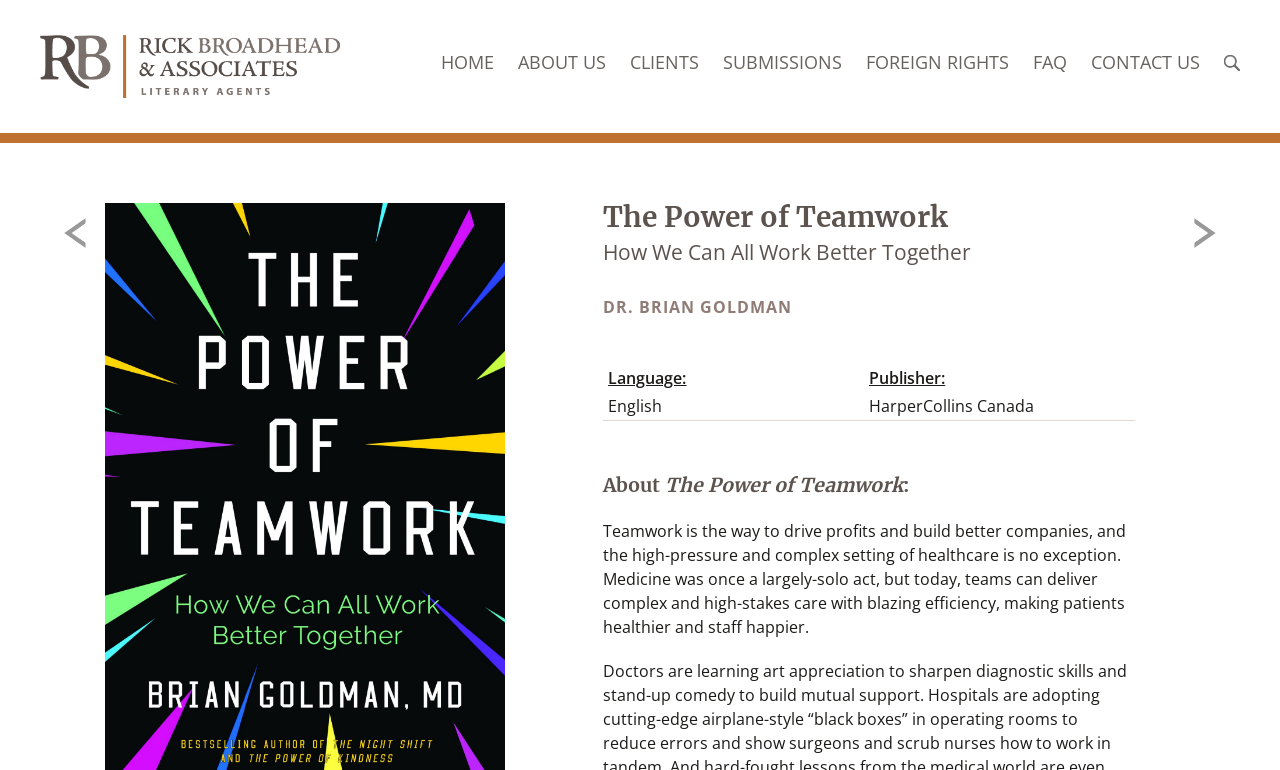What is the topic of the book 'The Power of Teamwork'?
Please interpret the details in the image and answer the question thoroughly.

The topic of the book 'The Power of Teamwork' can be inferred from the description, which mentions 'the high-pressure and complex setting of healthcare'.